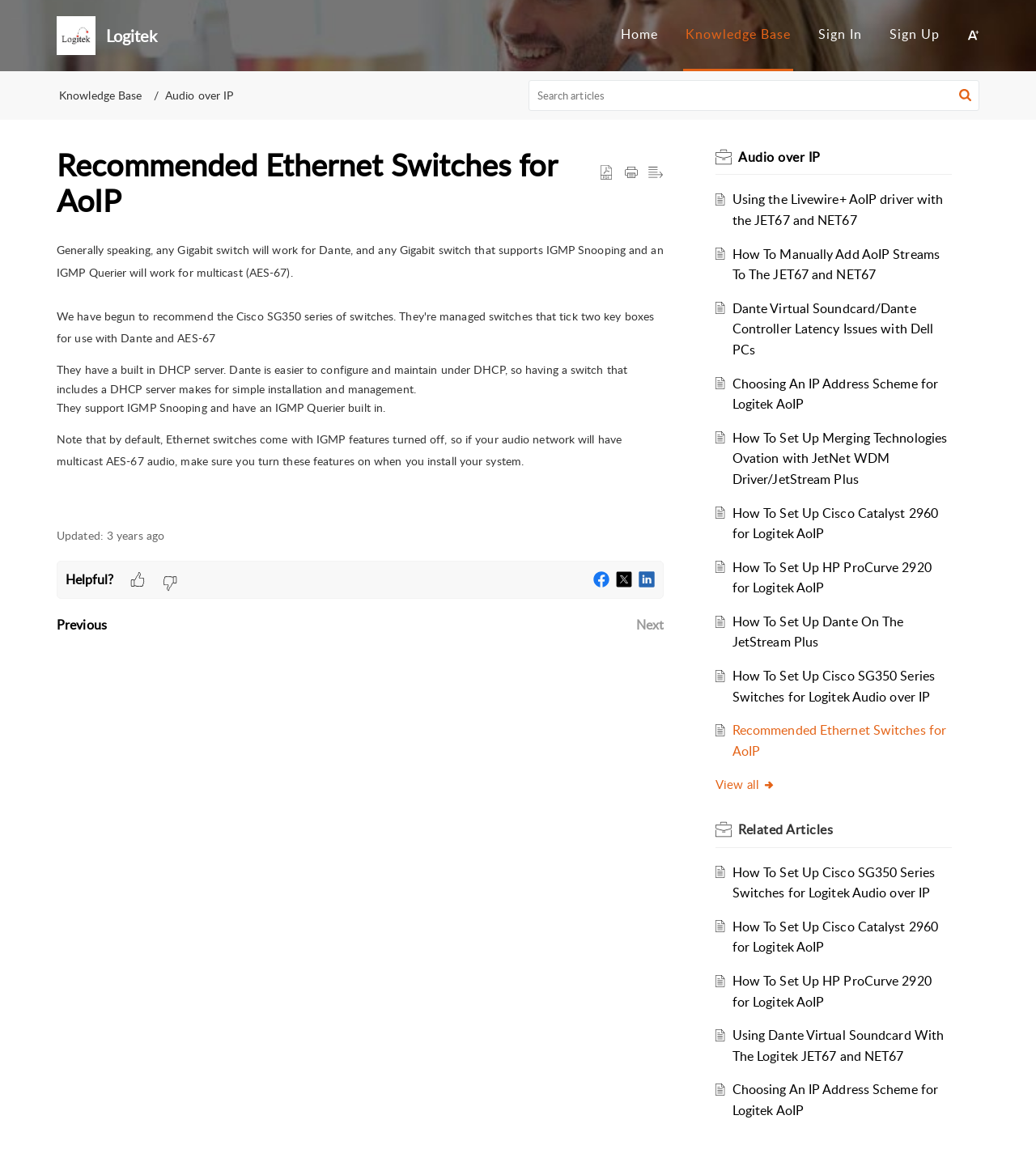Determine the bounding box coordinates of the region I should click to achieve the following instruction: "Read Recommended Ethernet Switches for AoIP". Ensure the bounding box coordinates are four float numbers between 0 and 1, i.e., [left, top, right, bottom].

[0.055, 0.127, 0.641, 0.561]